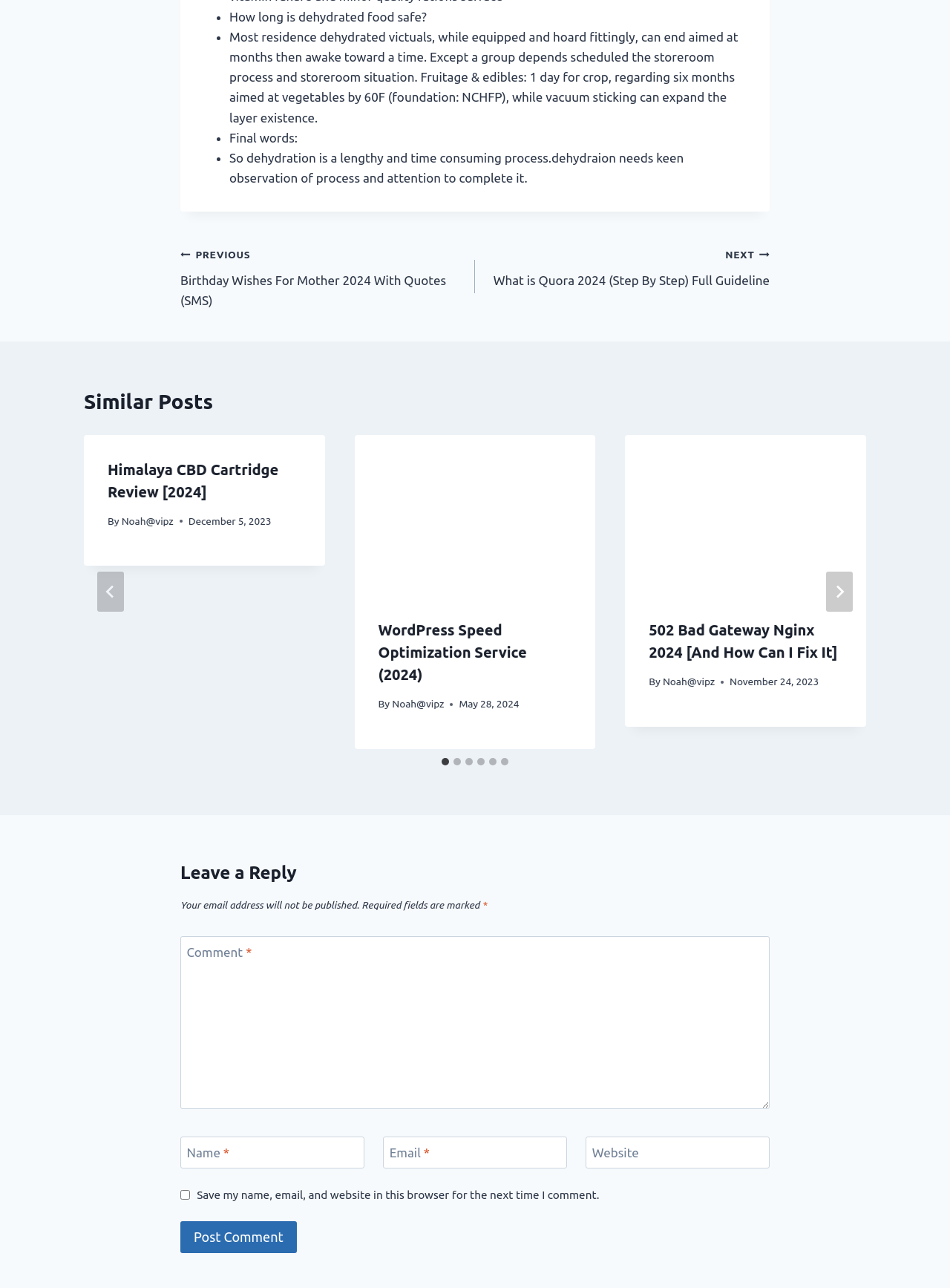Show the bounding box coordinates of the region that should be clicked to follow the instruction: "Go to the 'PREVIOUS' post."

[0.19, 0.189, 0.5, 0.241]